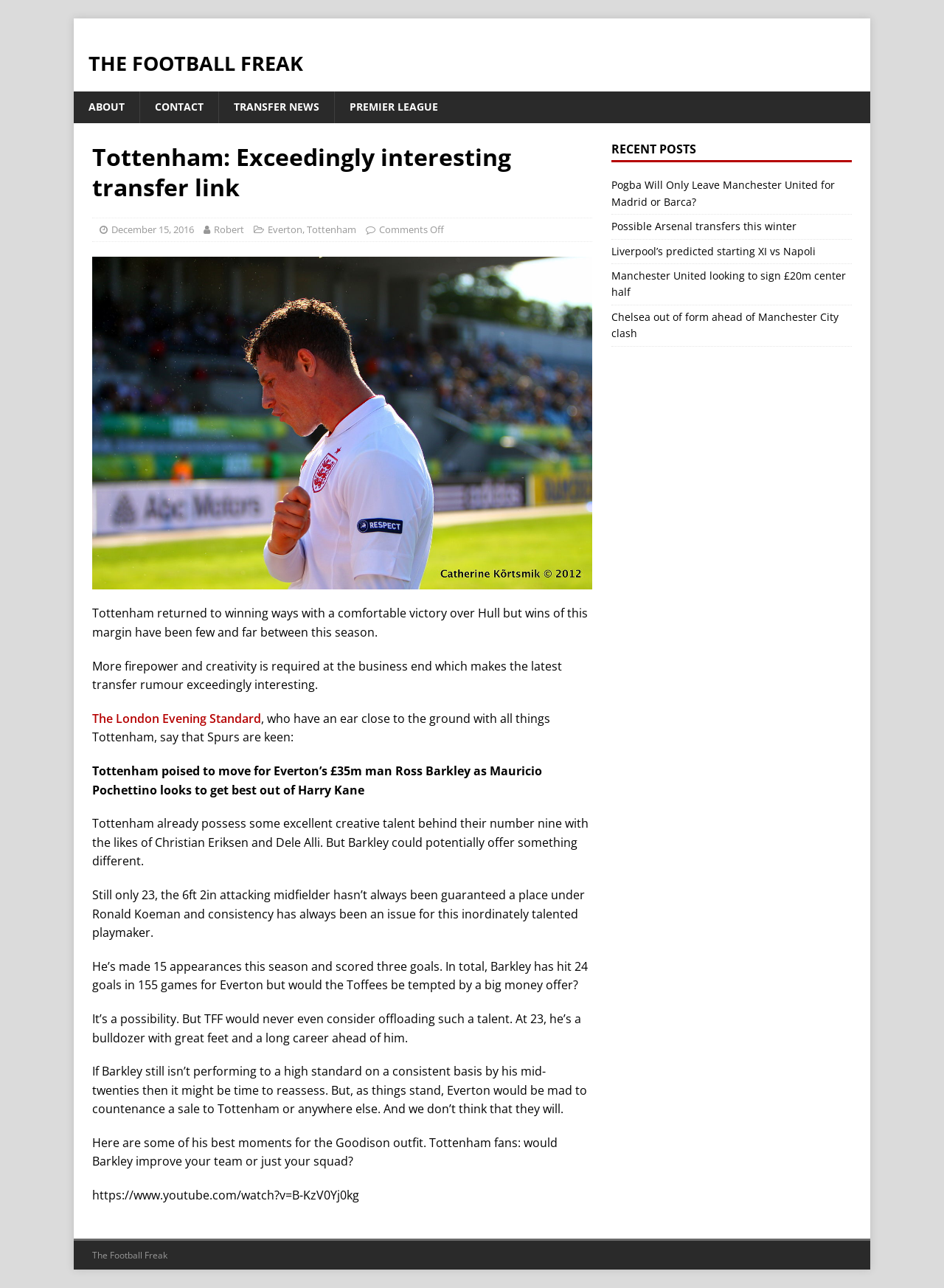Kindly determine the bounding box coordinates of the area that needs to be clicked to fulfill this instruction: "Check the latest news about Everton".

[0.284, 0.173, 0.32, 0.183]